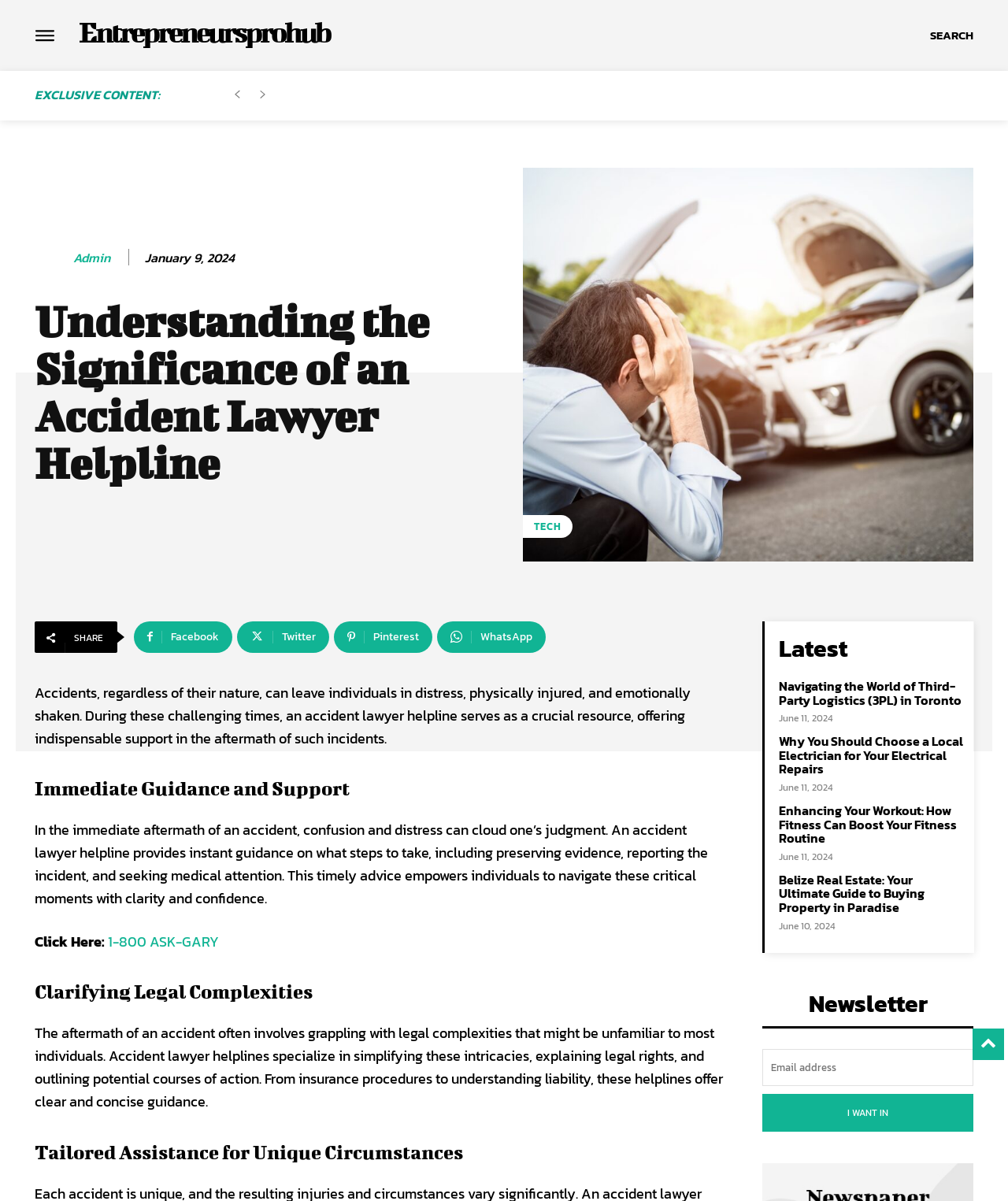What is the function of the 'Search' button?
Using the visual information from the image, give a one-word or short-phrase answer.

Search the website